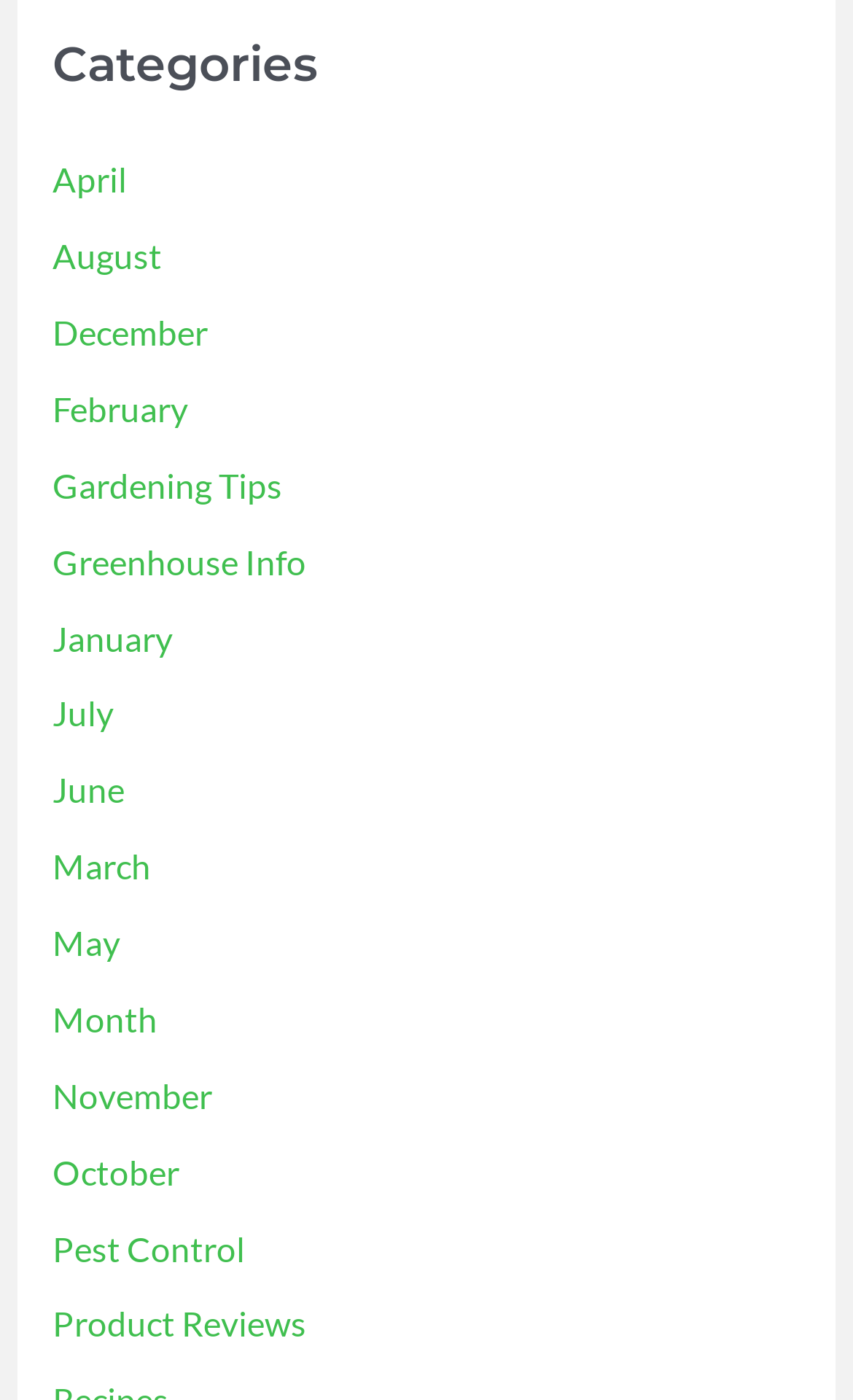How many months are listed as categories?
Using the image, respond with a single word or phrase.

12